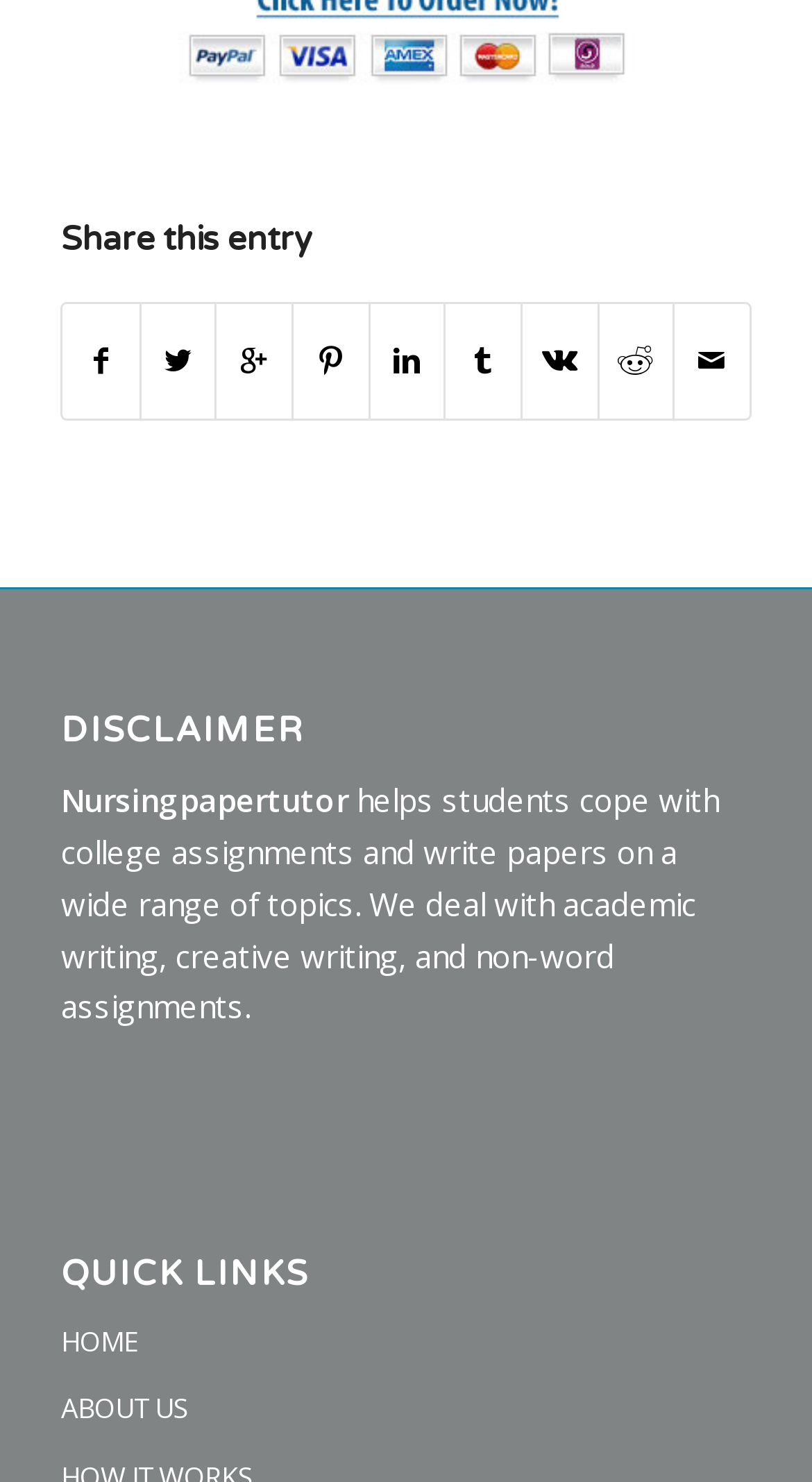Locate the bounding box coordinates of the clickable part needed for the task: "Go to home page".

[0.075, 0.884, 0.925, 0.929]